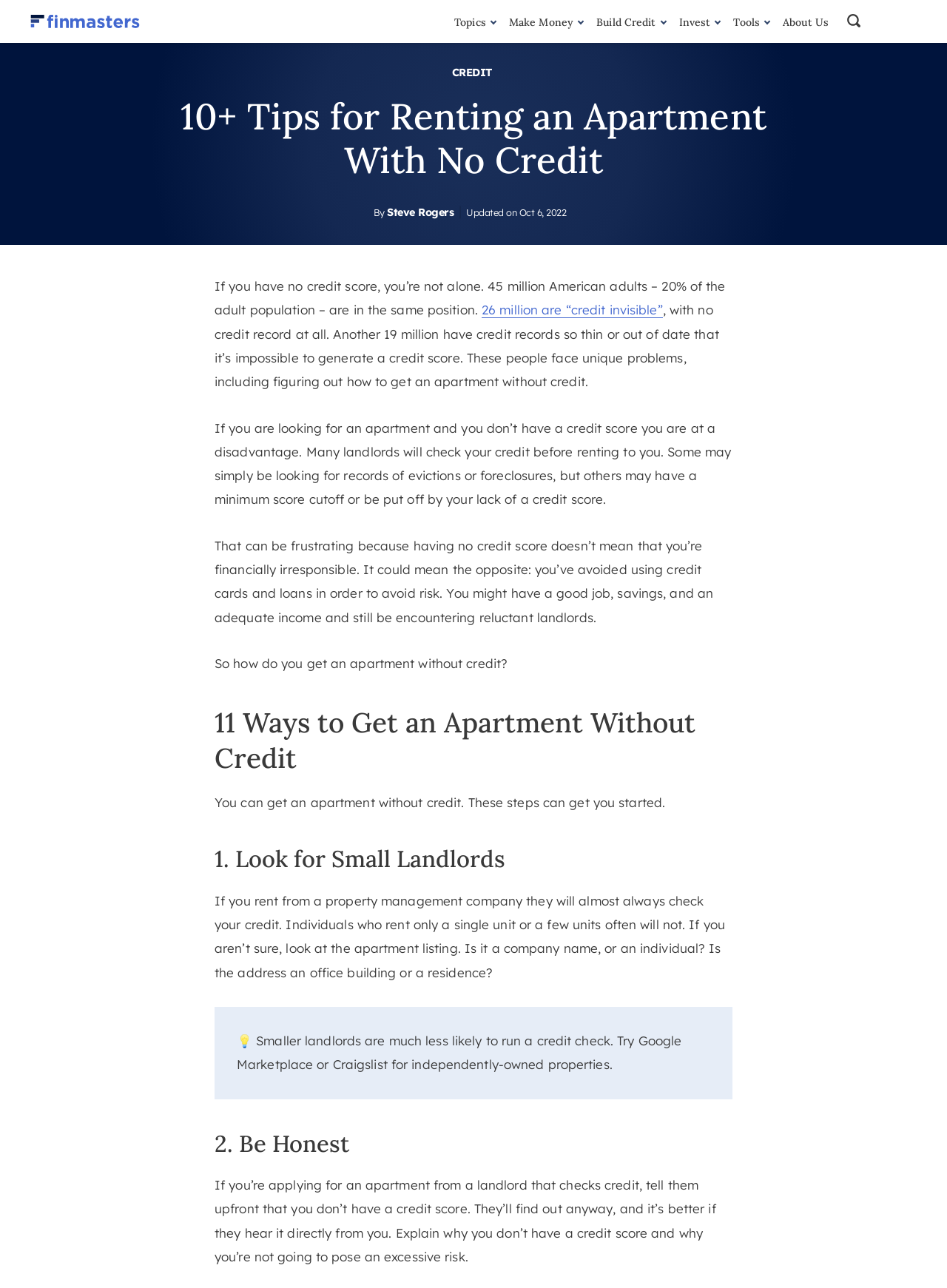Using the information from the screenshot, answer the following question thoroughly:
What is the symbol used in the article to highlight a tip?

In the article, I found a sentence that starts with '💡 Smaller landlords are much less likely to run a credit check.' This suggests that the symbol 💡 is used to highlight a tip in the article.